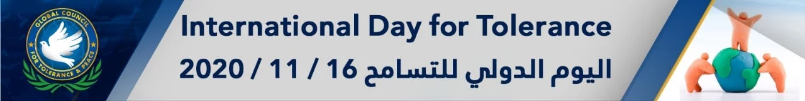Please reply to the following question using a single word or phrase: 
In how many languages is the text presented?

Two